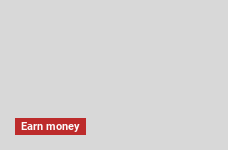Give a concise answer using one word or a phrase to the following question:
What is the font color of the button's text?

white